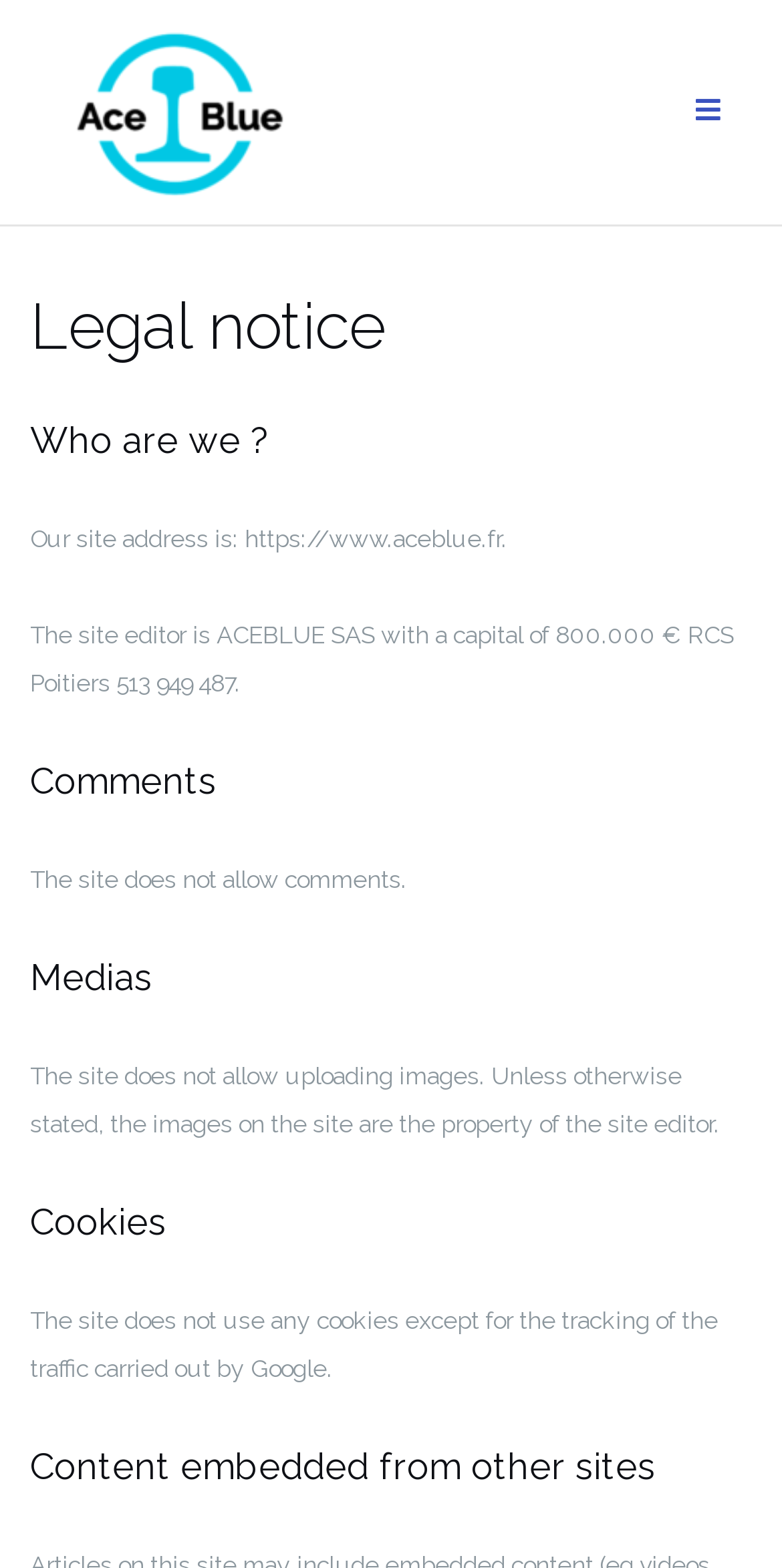Explain the webpage in detail.

The webpage is titled "Legal notice – ACEBLUE" and features a prominent link to ACEBLUE at the top-left corner, accompanied by an ACEBLUE logo image. 

On the top-right corner, there is a button with an icon. Below this button, there are several sections of content, each with a heading. The first section is titled "Legal notice" and is followed by a section titled "Who are we?" which provides the site address and editor information. 

Below this, there are sections titled "Comments", "Medias", "Cookies", and "Content embedded from other sites", each providing brief information about the site's policies and features. The "Comments" section states that the site does not allow comments, while the "Medias" section explains the site's image policy. The "Cookies" section mentions that the site only uses cookies for Google traffic tracking, and the "Content embedded from other sites" section does not provide additional information.